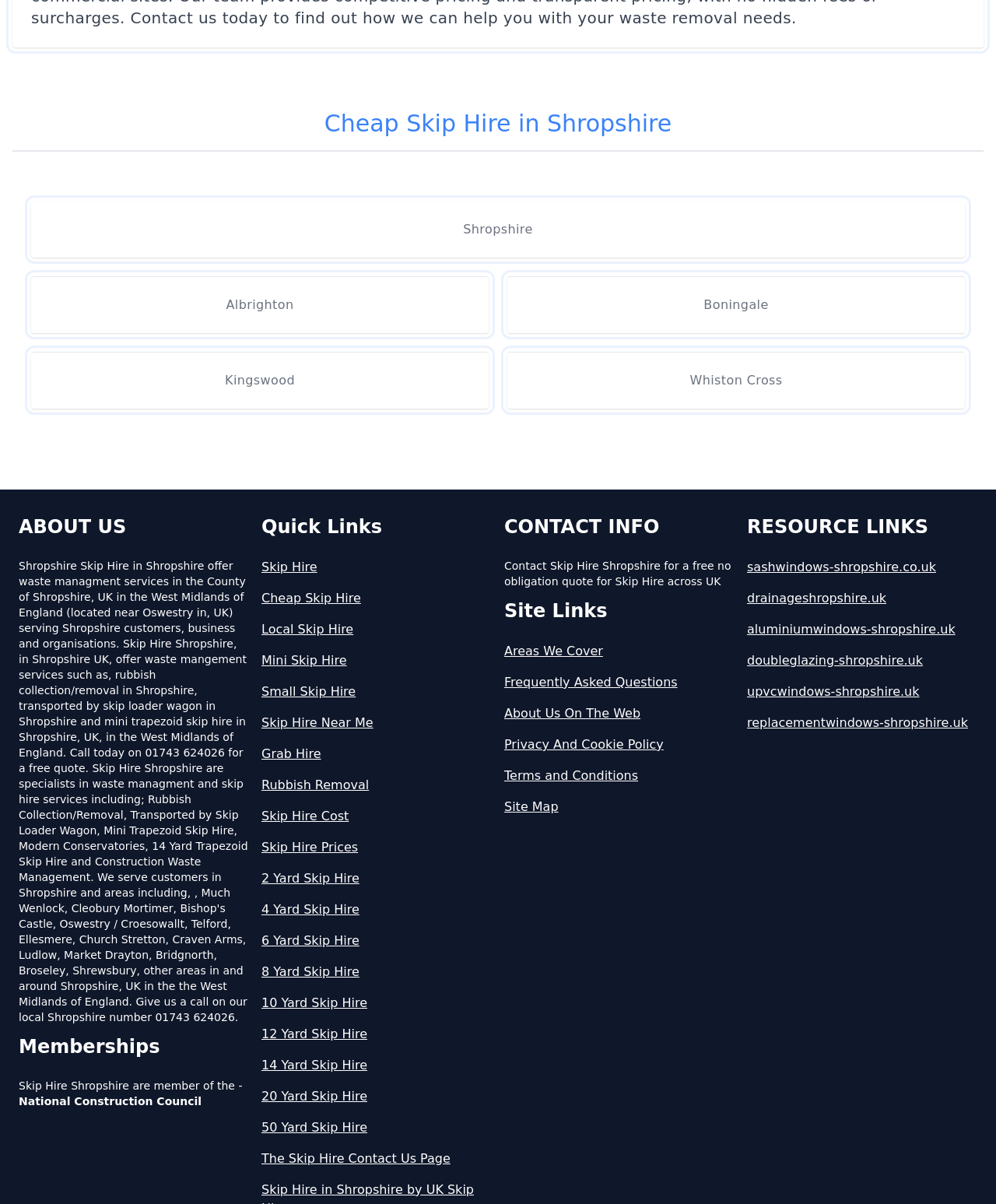Determine the bounding box coordinates for the HTML element mentioned in the following description: "4 Yard Skip Hire". The coordinates should be a list of four floats ranging from 0 to 1, represented as [left, top, right, bottom].

[0.262, 0.73, 0.494, 0.745]